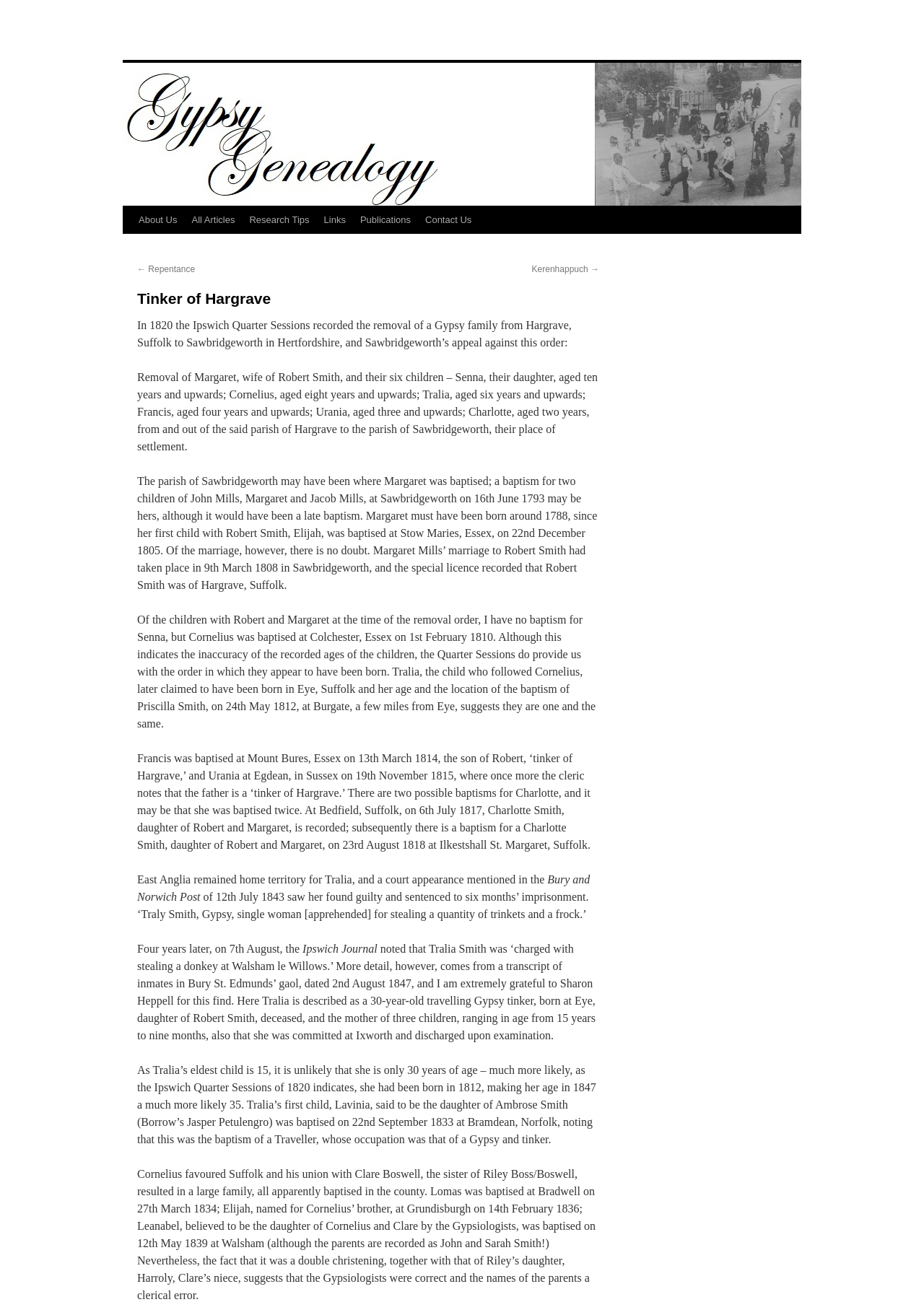Provide the bounding box for the UI element matching this description: "Skip to content".

[0.132, 0.156, 0.148, 0.219]